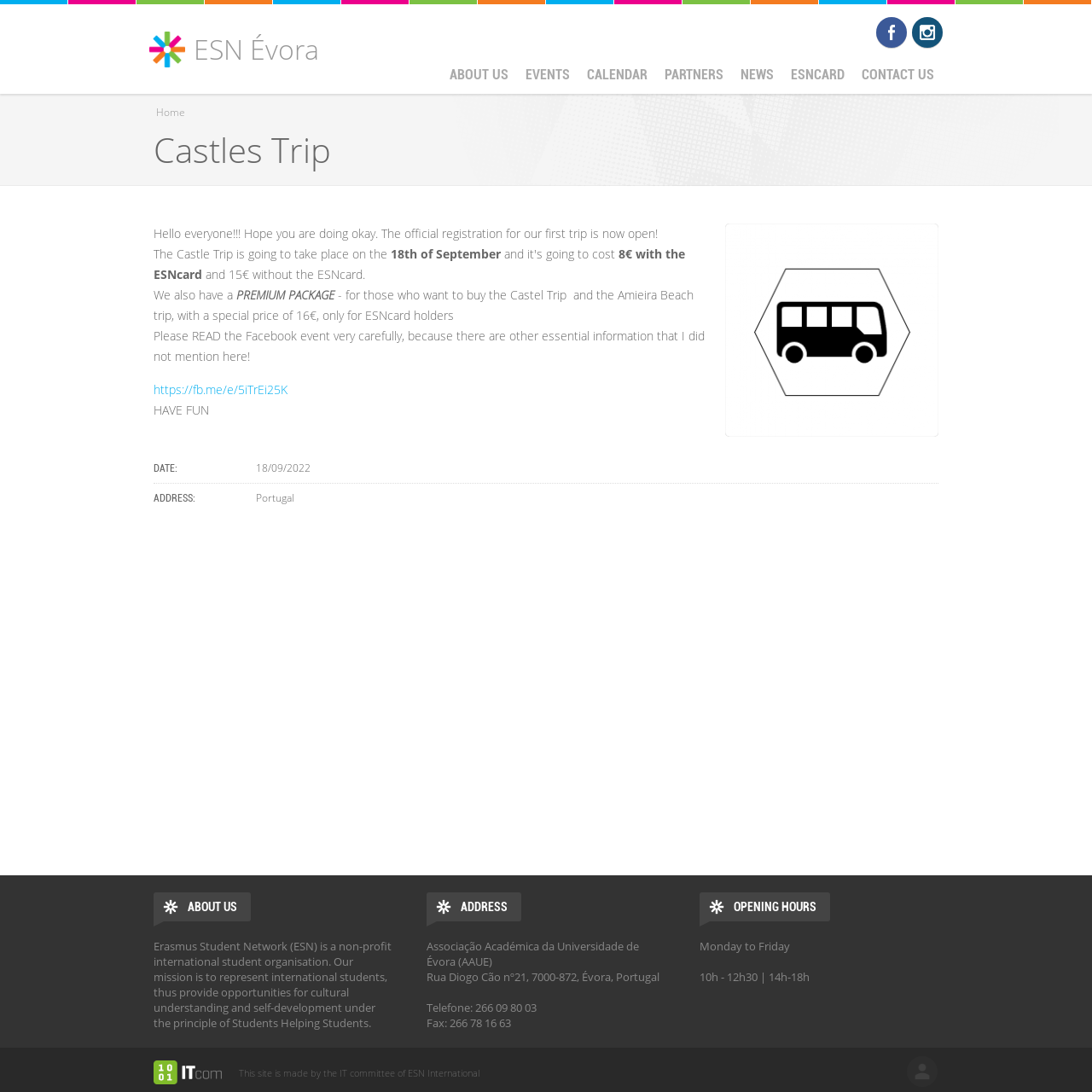Could you provide the bounding box coordinates for the portion of the screen to click to complete this instruction: "Open the 'ABOUT US' page"?

[0.402, 0.055, 0.475, 0.082]